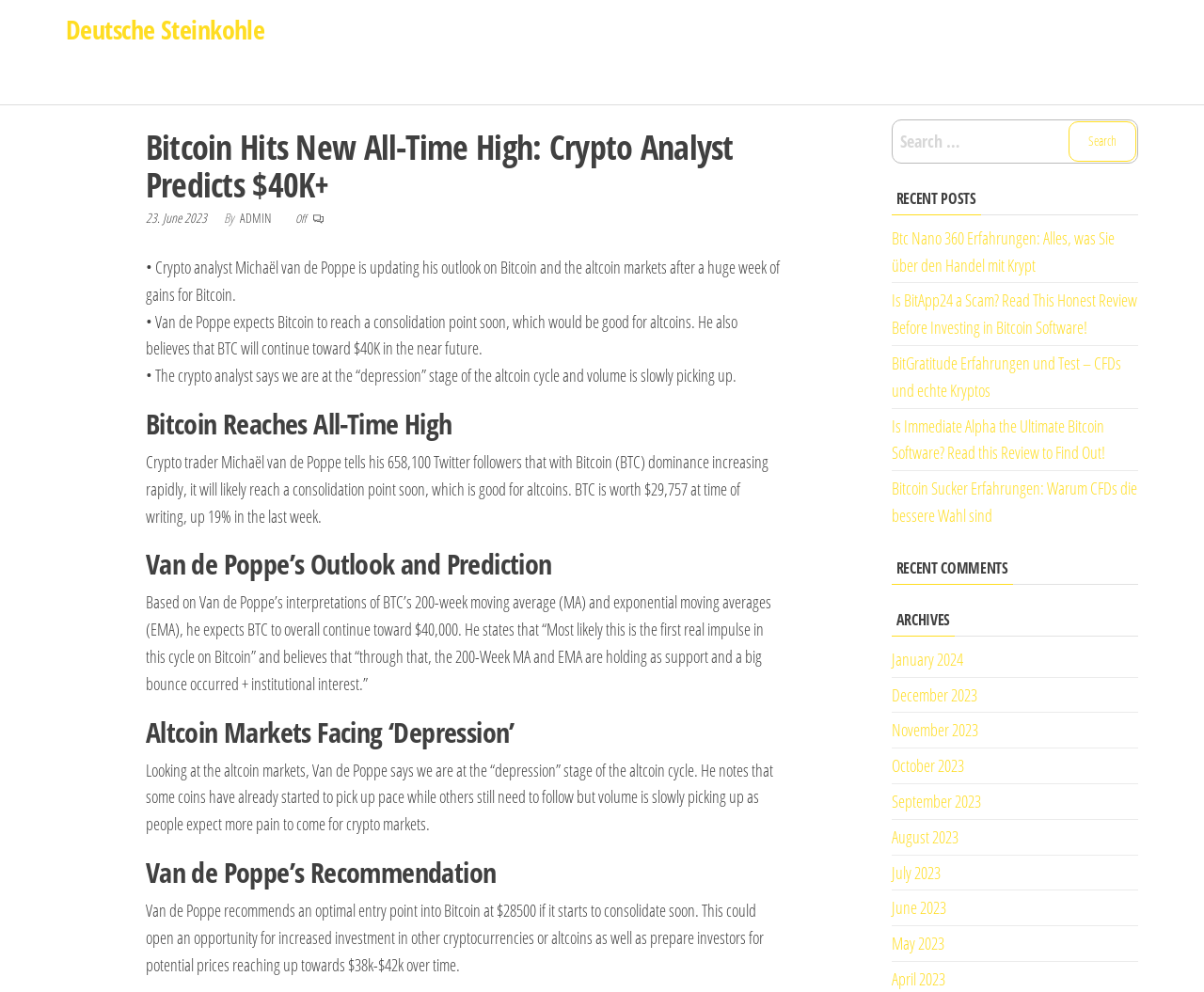What is the predicted price of Bitcoin?
Please look at the screenshot and answer in one word or a short phrase.

$40,000